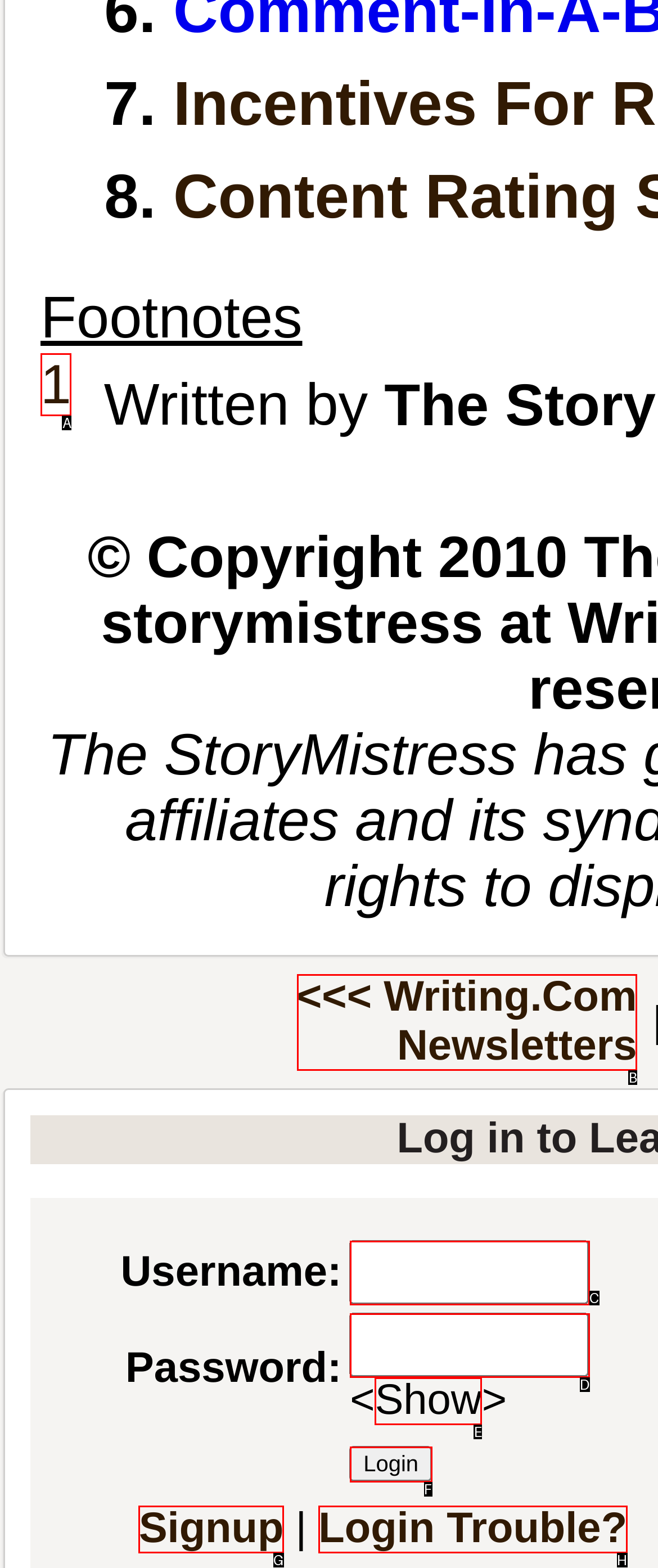Given the description: parent_node: Select Your Adventure
Identify the letter of the matching UI element from the options.

None